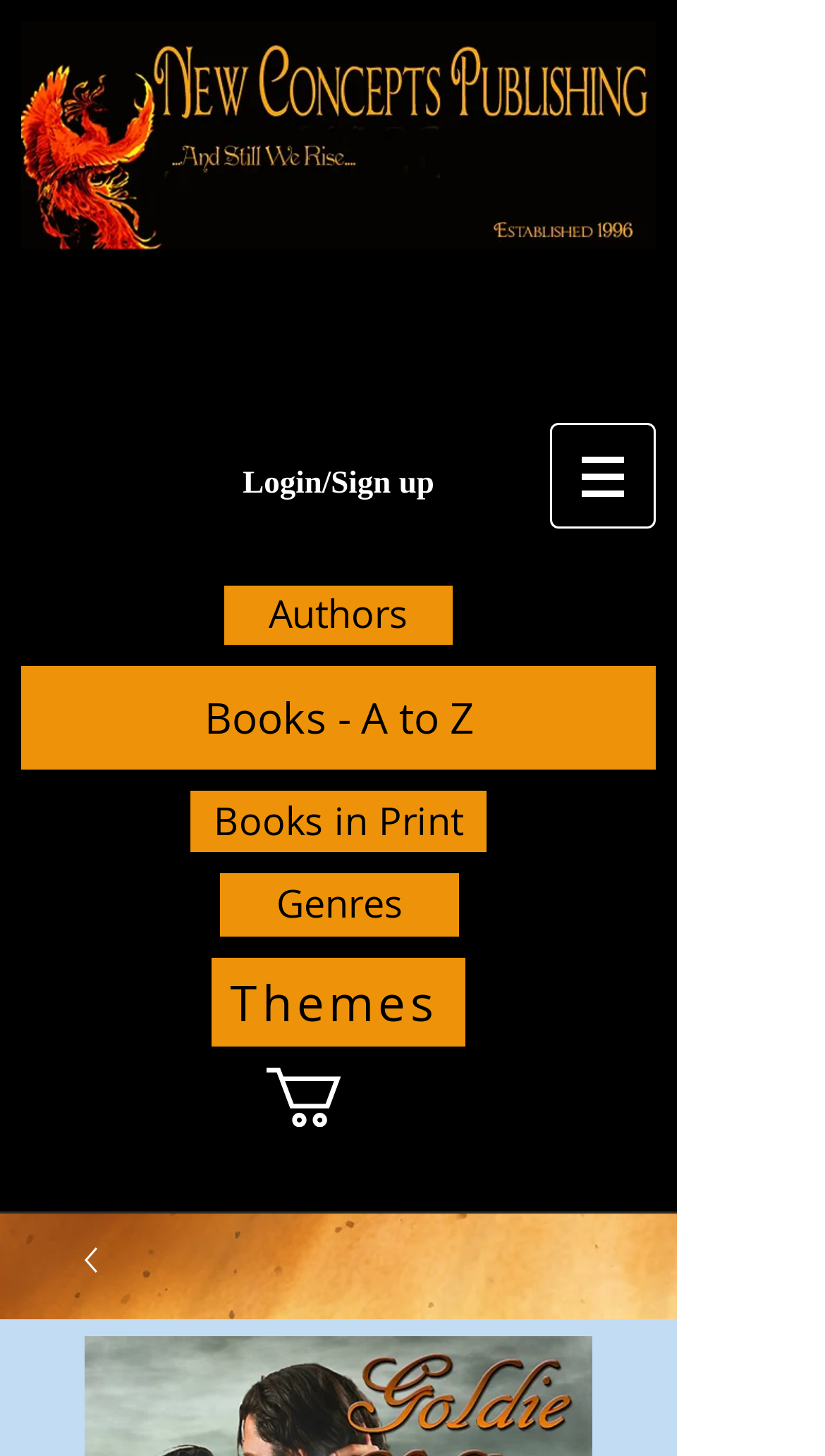What is the function of the image with a bounding box of [0.705, 0.314, 0.756, 0.339]?
Look at the image and answer the question with a single word or phrase.

Menu icon